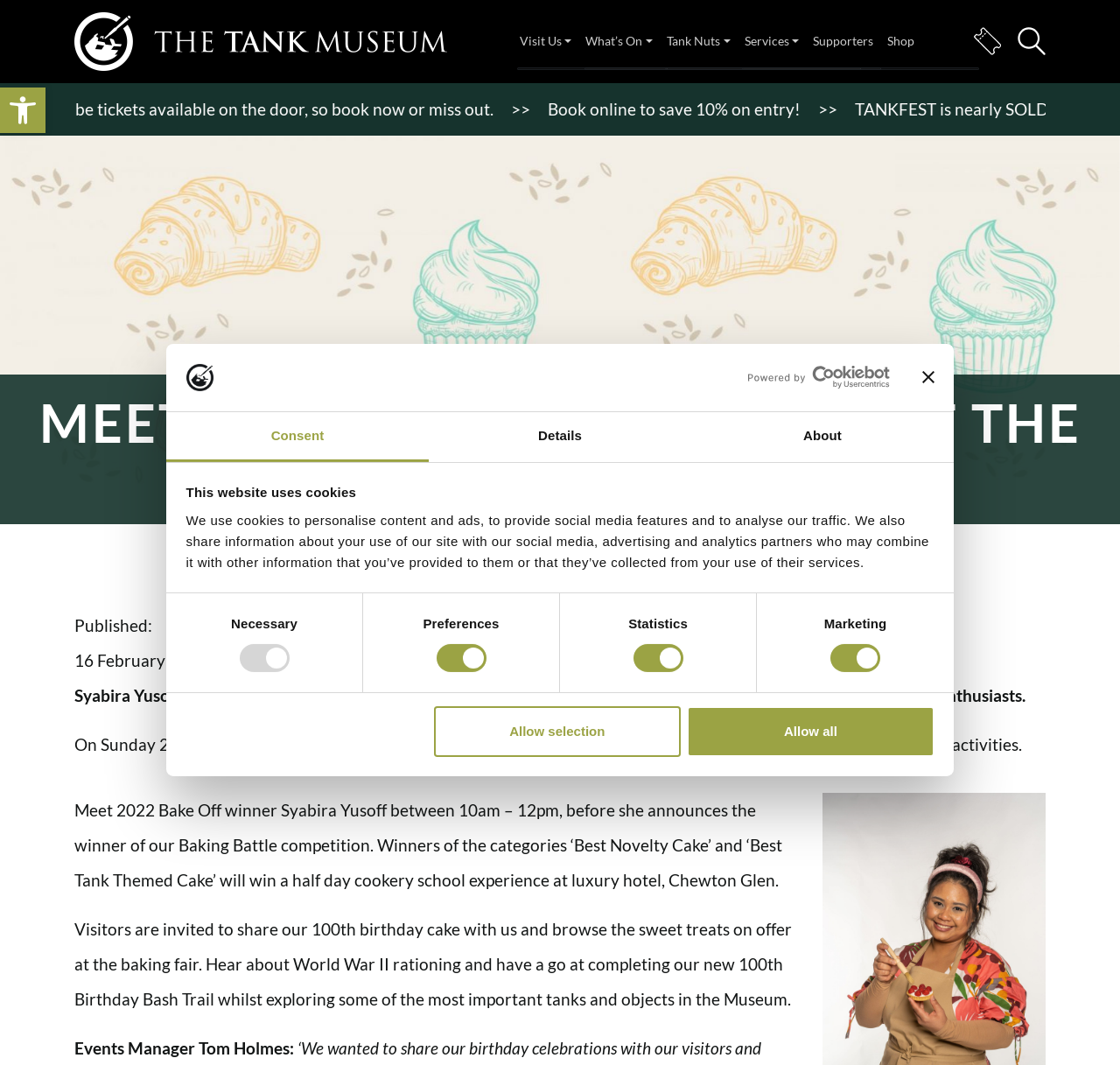Please find the bounding box coordinates of the element that must be clicked to perform the given instruction: "Visit the 'What’s On' page". The coordinates should be four float numbers from 0 to 1, i.e., [left, top, right, bottom].

[0.517, 0.016, 0.589, 0.062]